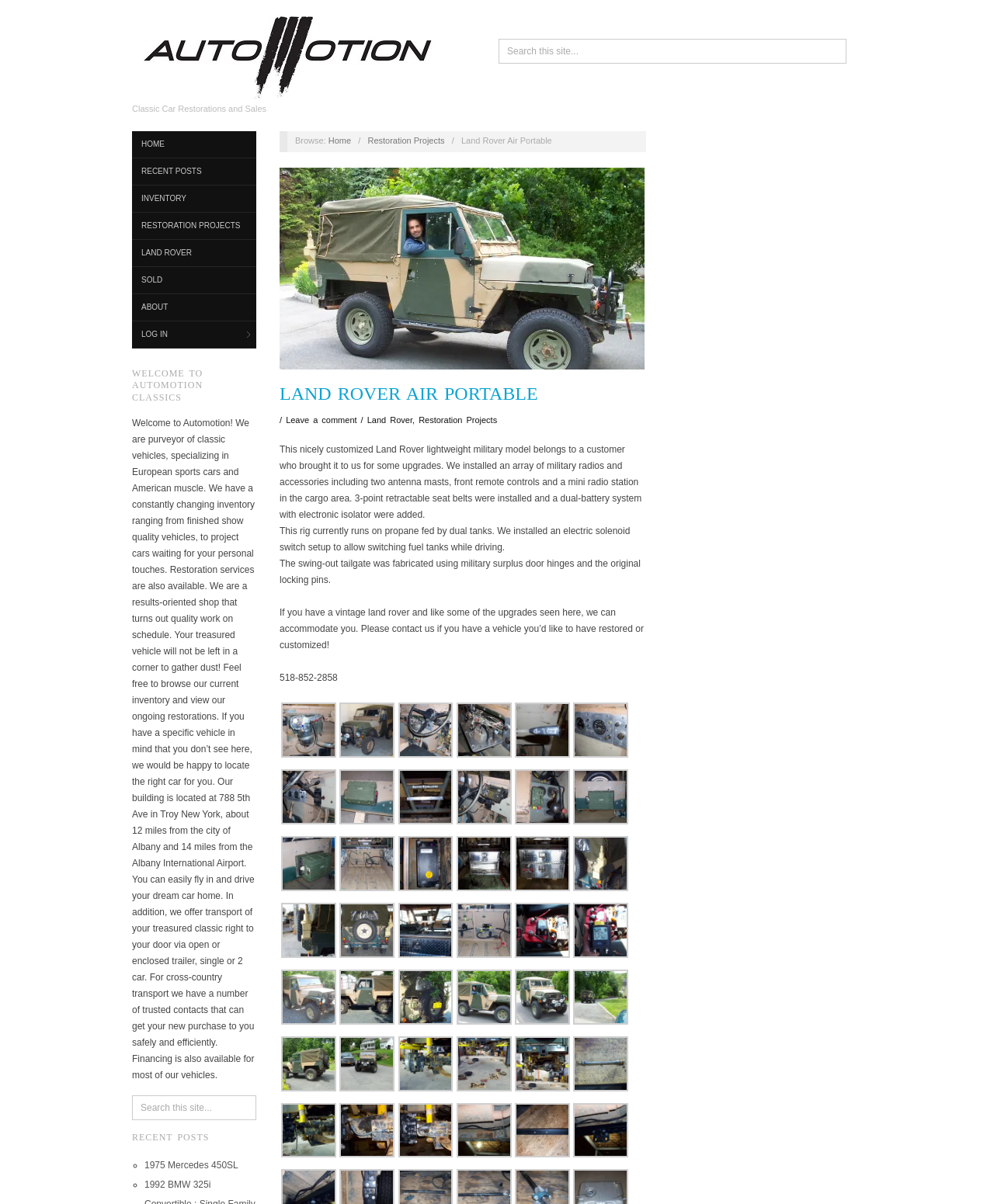What is the location of the company's building?
Can you give a detailed and elaborate answer to the question?

The location of the company's building can be found in the welcome message, which provides the address as 788 5th Ave in Troy New York, about 12 miles from the city of Albany and 14 miles from the Albany International Airport.